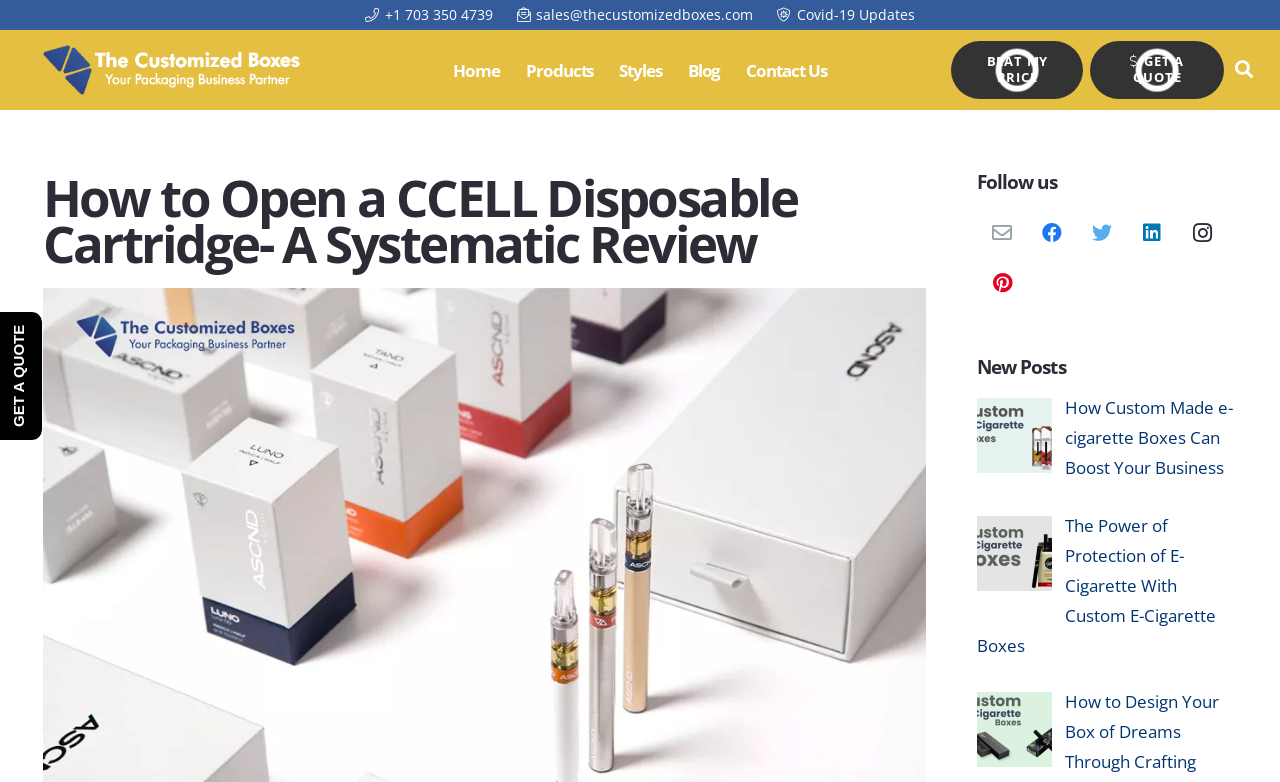Please mark the bounding box coordinates of the area that should be clicked to carry out the instruction: "Read the Covid-19 updates".

[0.607, 0.006, 0.715, 0.03]